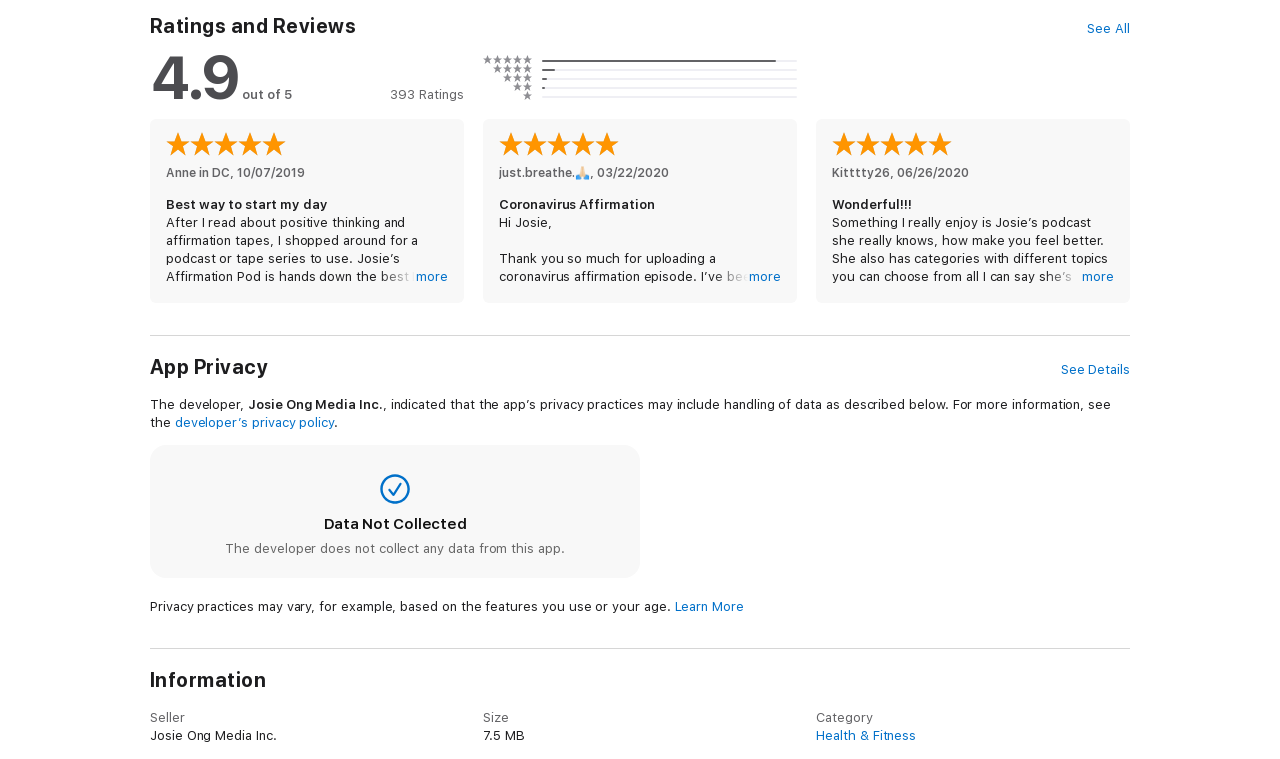Predict the bounding box coordinates of the area that should be clicked to accomplish the following instruction: "Read the developer’s privacy policy". The bounding box coordinates should consist of four float numbers between 0 and 1, i.e., [left, top, right, bottom].

[0.137, 0.547, 0.261, 0.567]